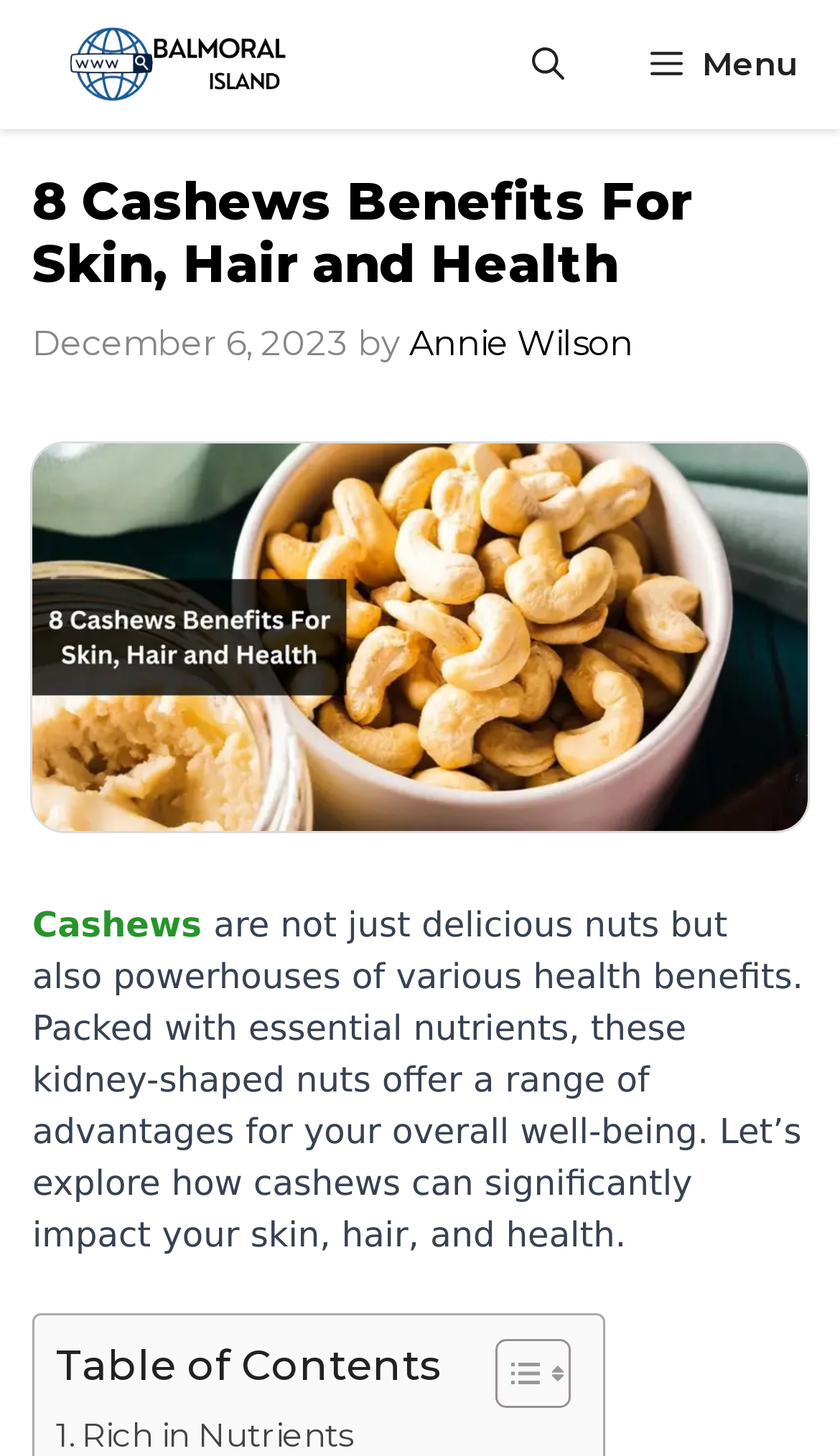Using the provided element description: "Toggle", identify the bounding box coordinates. The coordinates should be four floats between 0 and 1 in the order [left, top, right, bottom].

[0.551, 0.919, 0.667, 0.969]